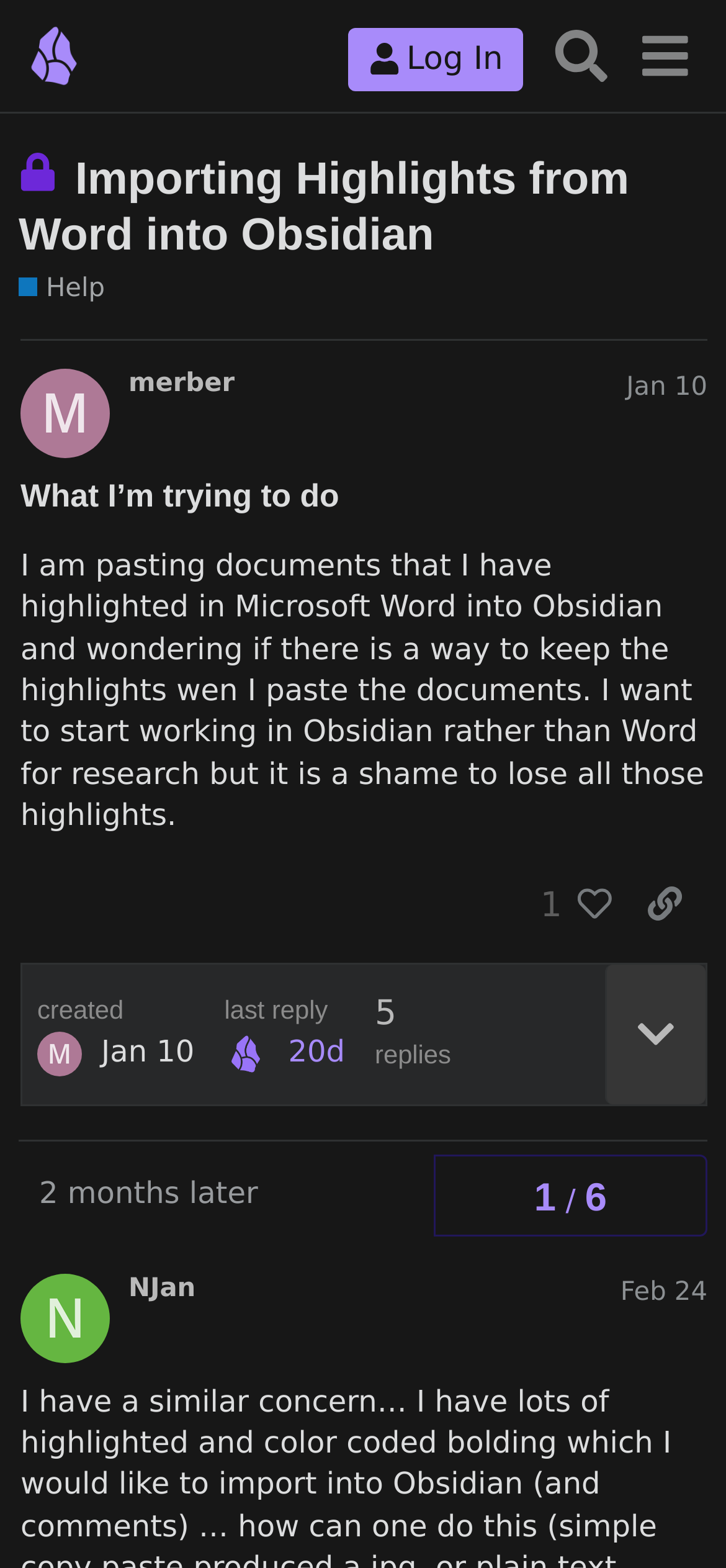Determine the main headline of the webpage and provide its text.

Importing Highlights from Word into Obsidian